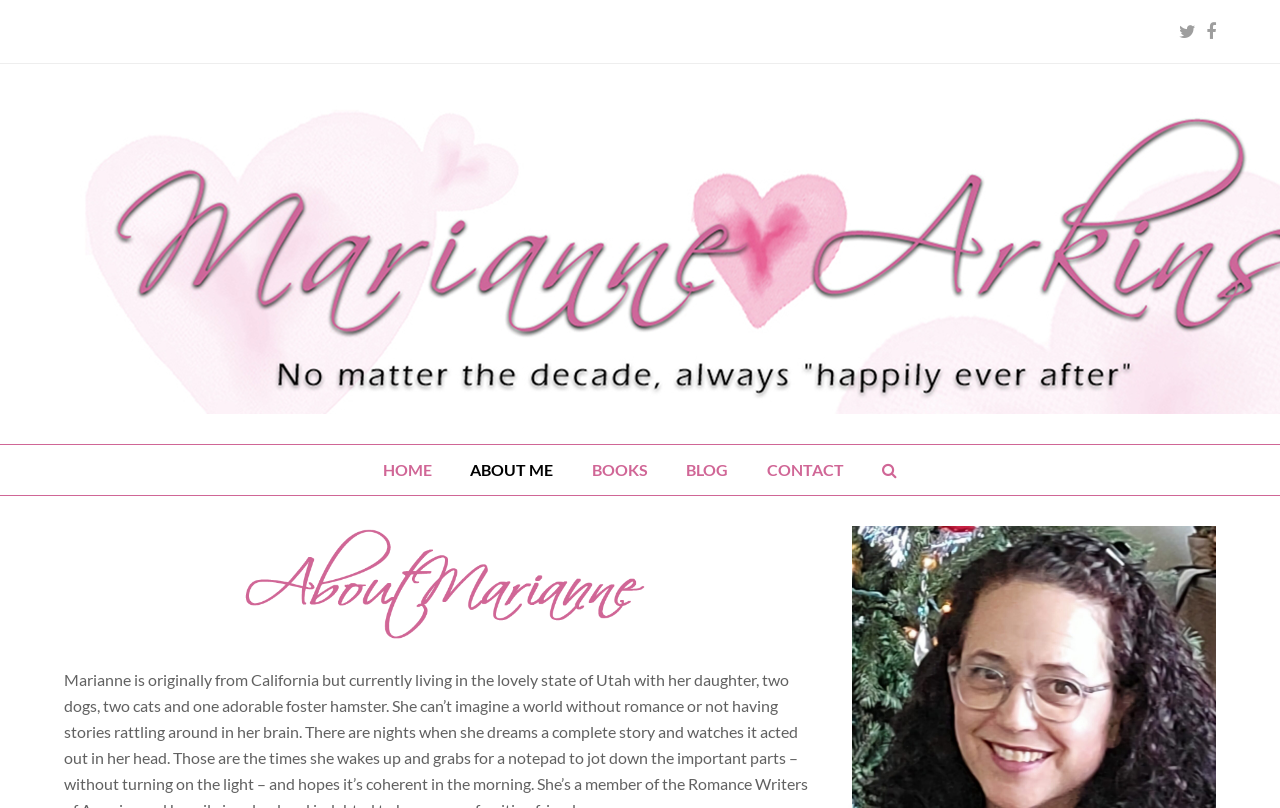Highlight the bounding box coordinates of the element that should be clicked to carry out the following instruction: "navigate to ABOUT ME". The coordinates must be given as four float numbers ranging from 0 to 1, i.e., [left, top, right, bottom].

[0.353, 0.551, 0.446, 0.613]